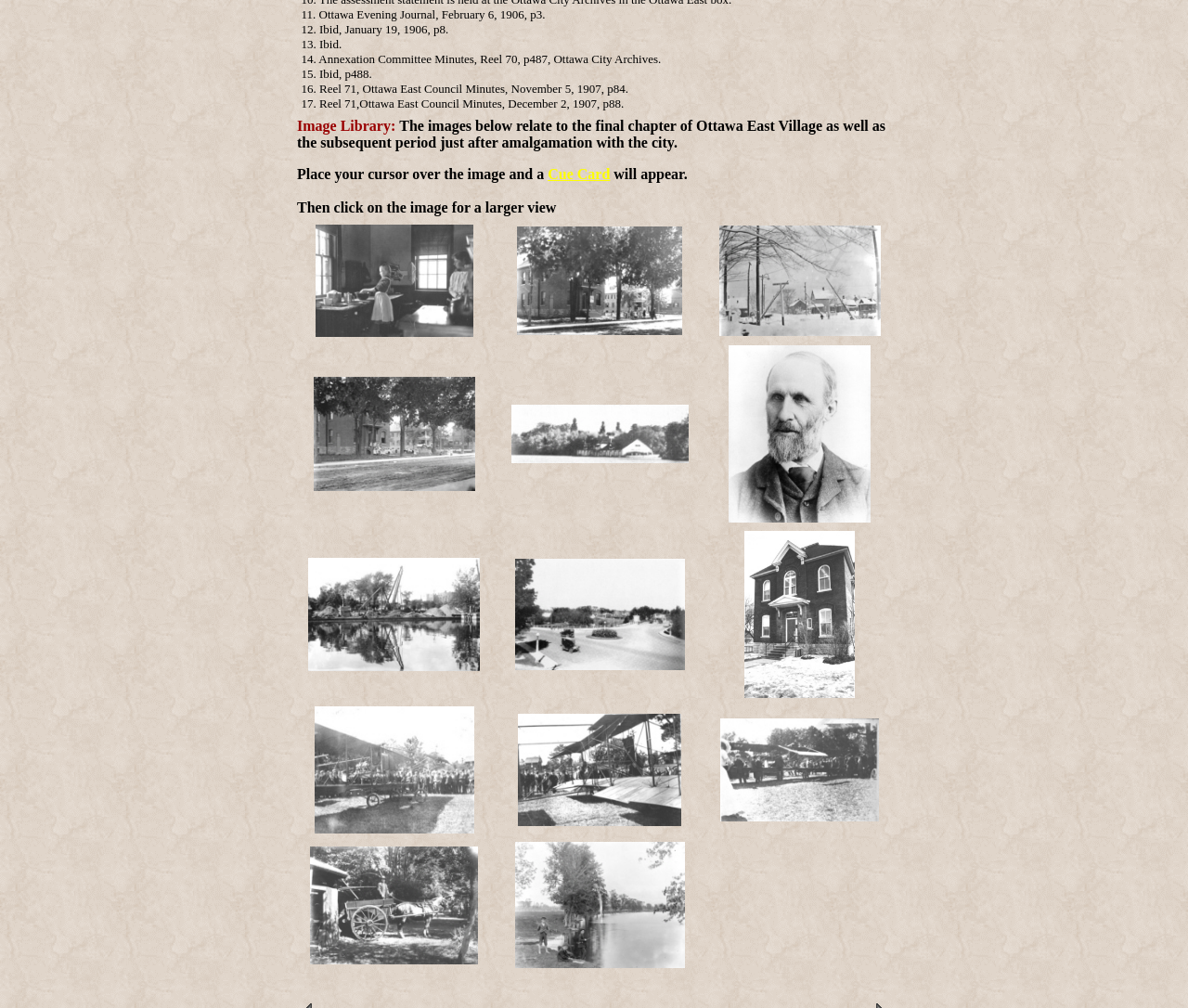Find the bounding box coordinates for the area that should be clicked to accomplish the instruction: "View Town Hall and children about 1915 image".

[0.435, 0.225, 0.574, 0.332]